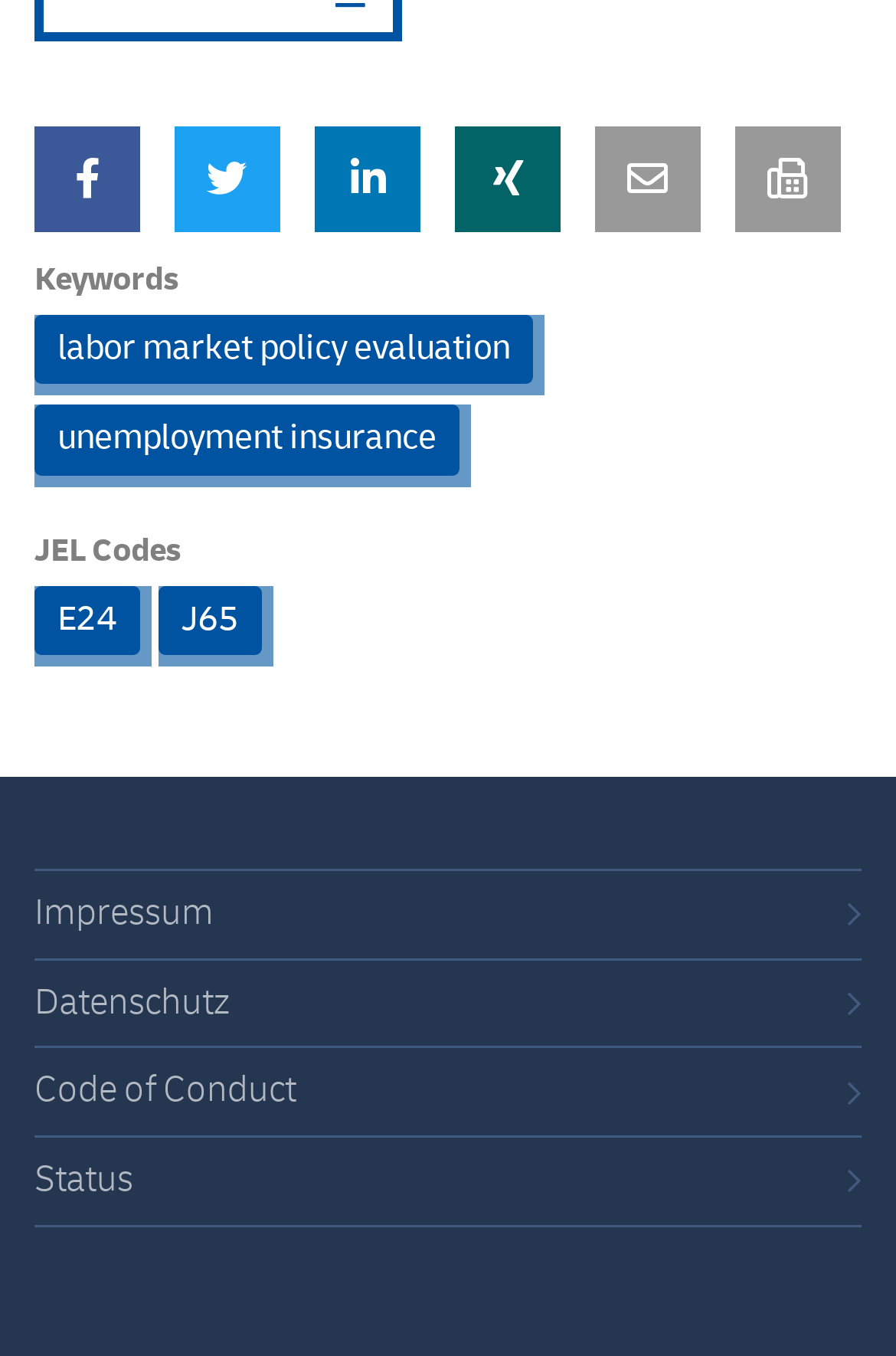Give a concise answer of one word or phrase to the question: 
What is the last link in the footer section?

Status